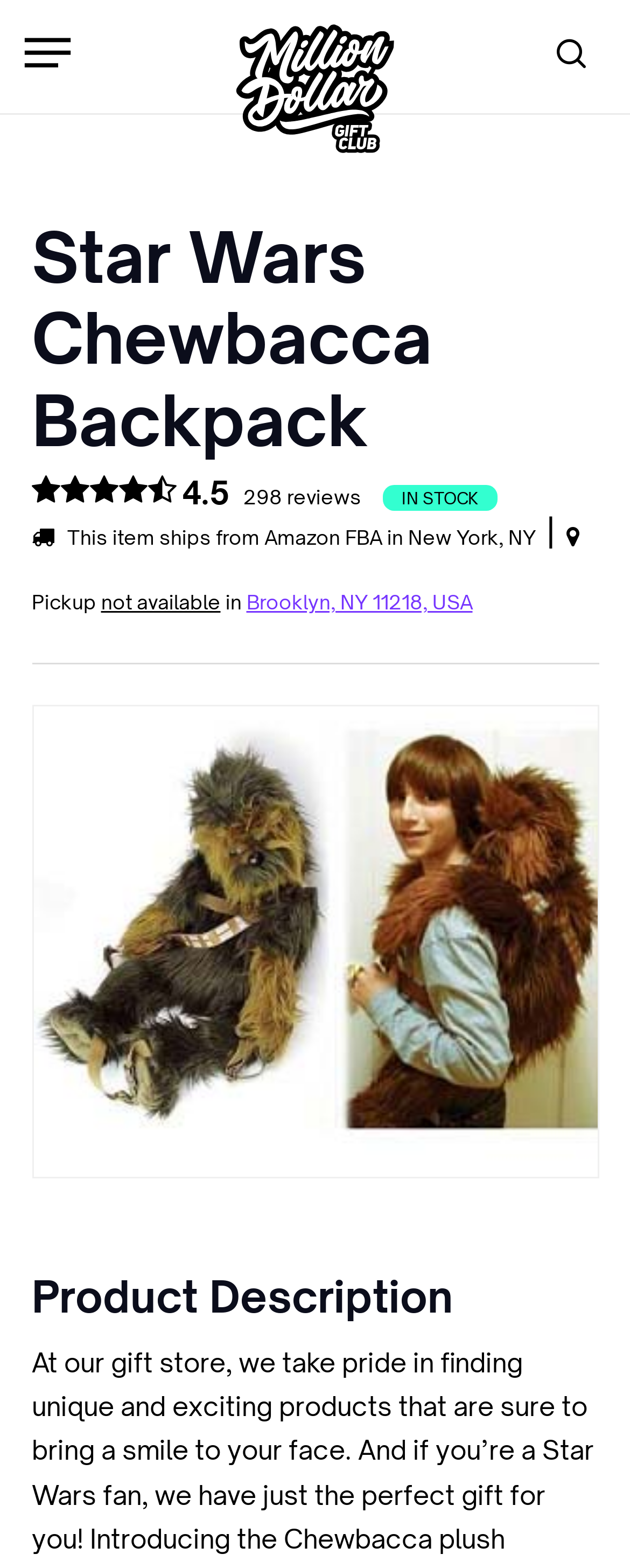What is the current availability of pickup?
Refer to the image and provide a detailed answer to the question.

I determined the answer by looking at the static text elements with the text 'Pickup' and 'not available' which suggest that pickup is not currently an option.